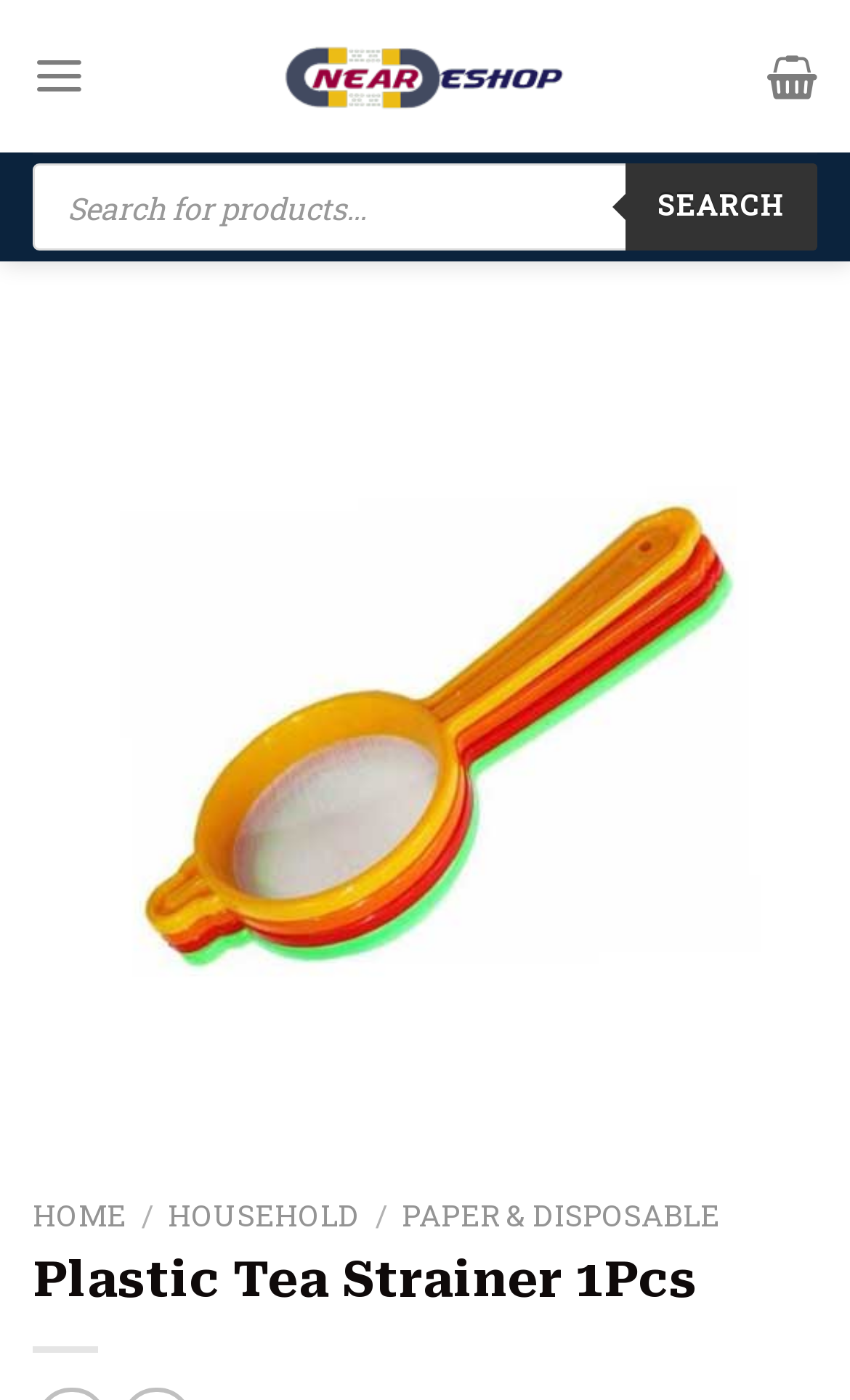How many navigation links are there at the top of the webpage?
Kindly offer a detailed explanation using the data available in the image.

There are three navigation links at the top of the webpage, which are 'Menu', 'HOME', and 'HOUSEHOLD'.